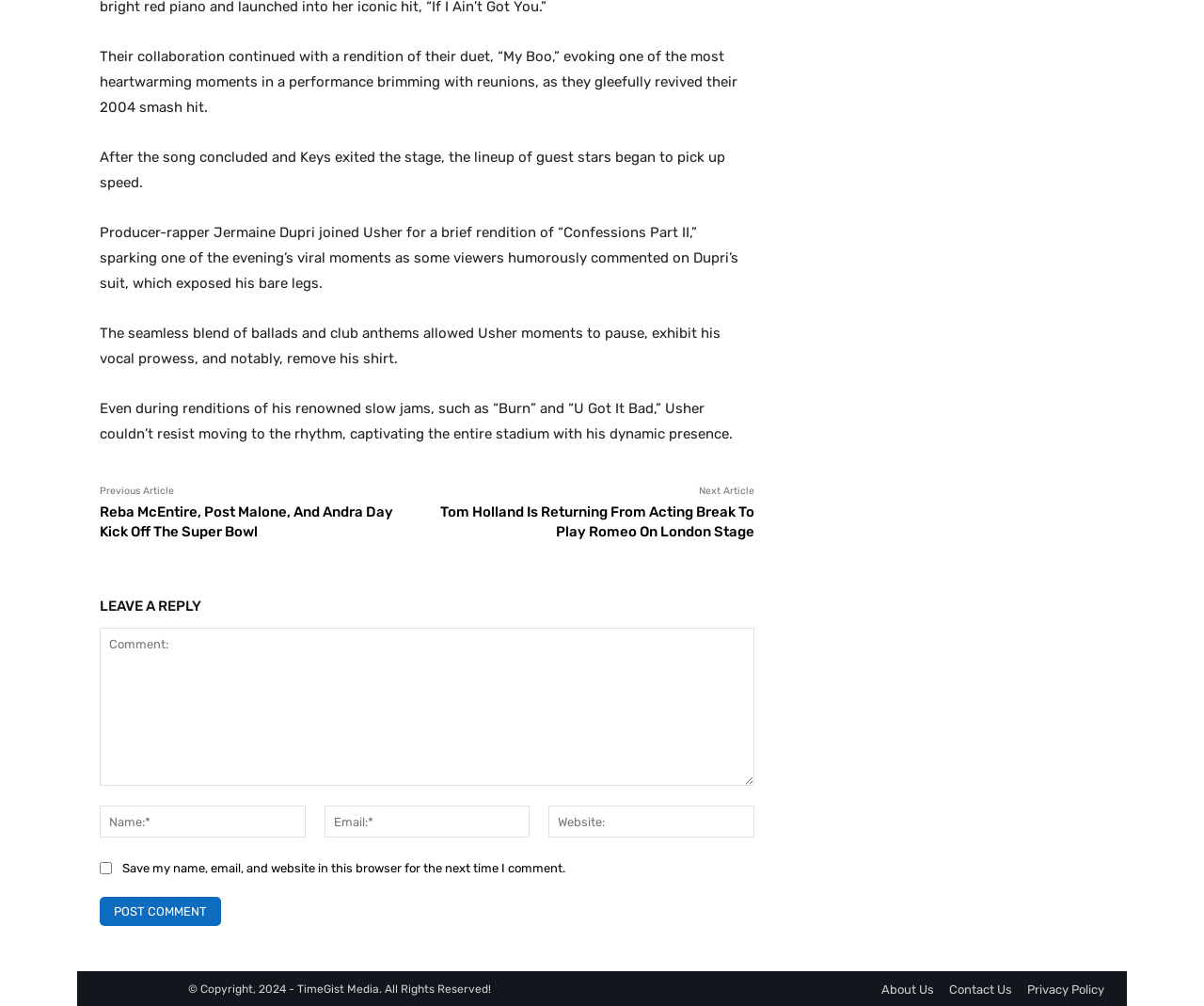Identify the bounding box coordinates of the element that should be clicked to fulfill this task: "Leave a reply". The coordinates should be provided as four float numbers between 0 and 1, i.e., [left, top, right, bottom].

[0.083, 0.589, 0.627, 0.618]